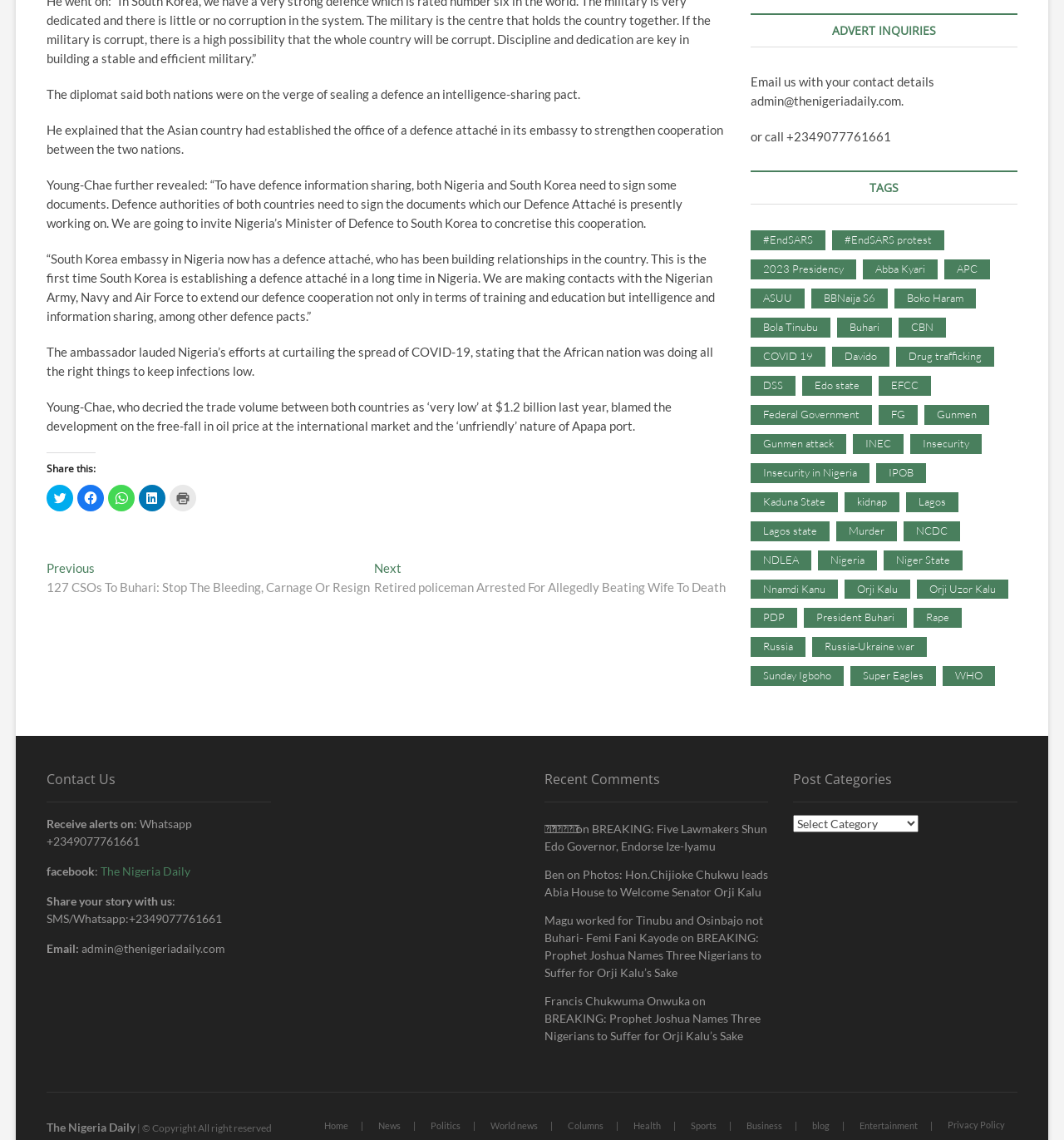Identify the bounding box coordinates of the clickable region to carry out the given instruction: "View delivery information".

None